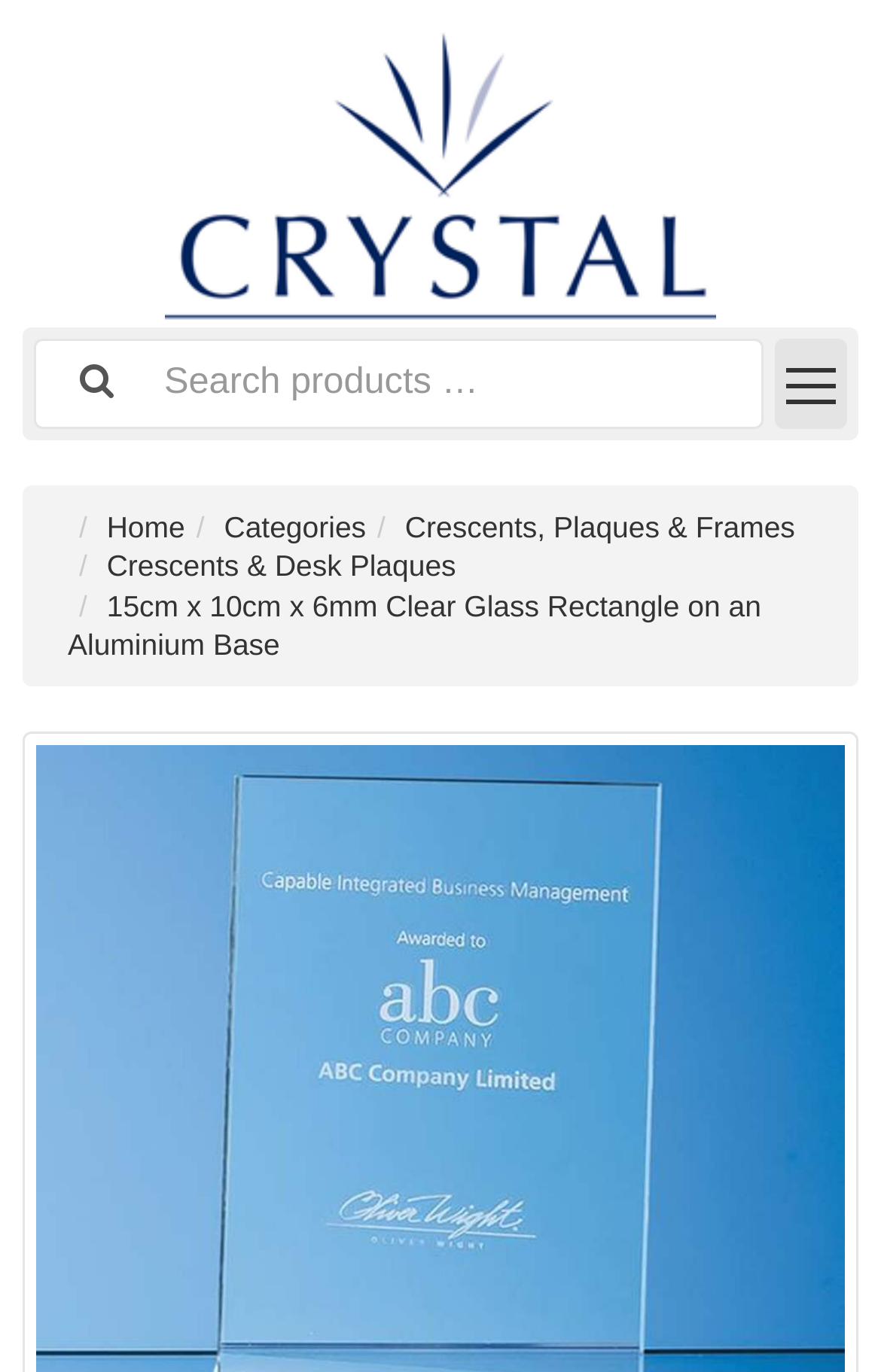Please give a short response to the question using one word or a phrase:
What is the shape of the glass award?

Rectangle